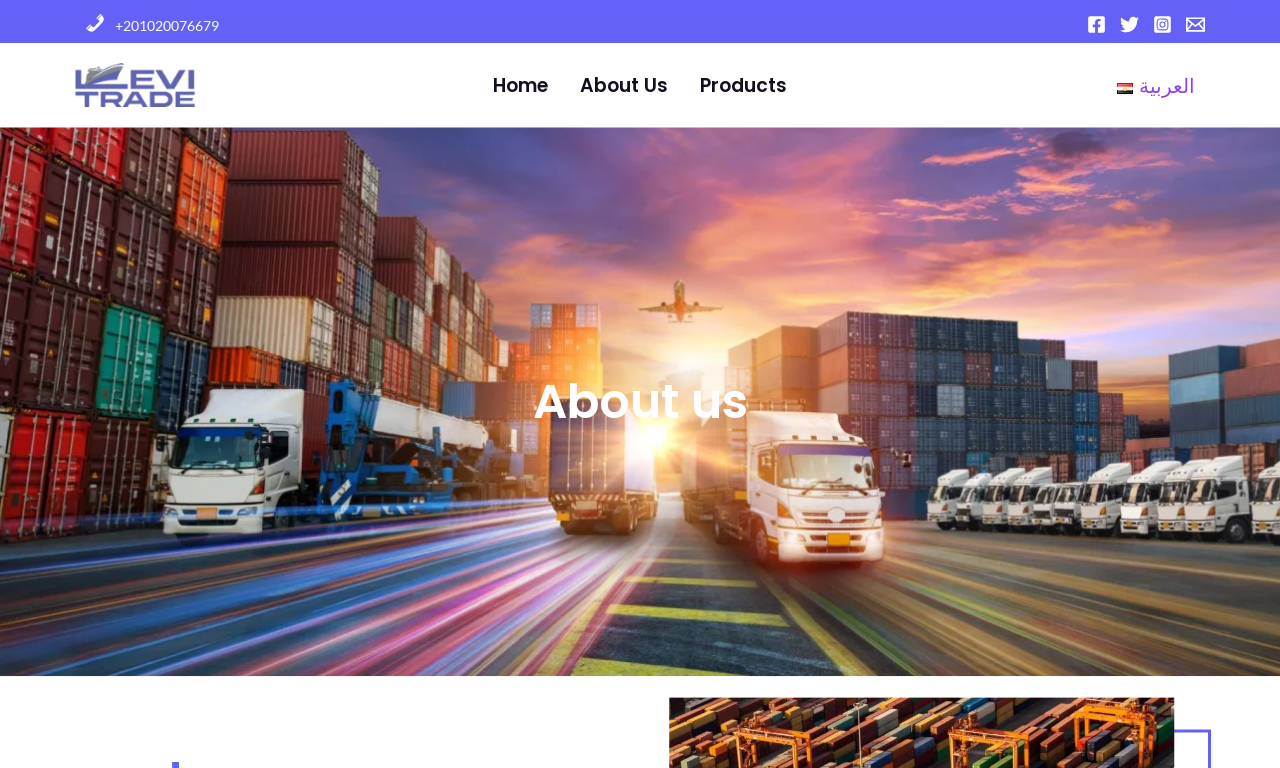What is the purpose of the navigation section?
Can you offer a detailed and complete answer to this question?

I analyzed the navigation element with the text 'Site Navigation' and its child link elements with texts 'Home', 'About Us', and 'Products'. This suggests that the navigation section is used to navigate to different parts of the website.